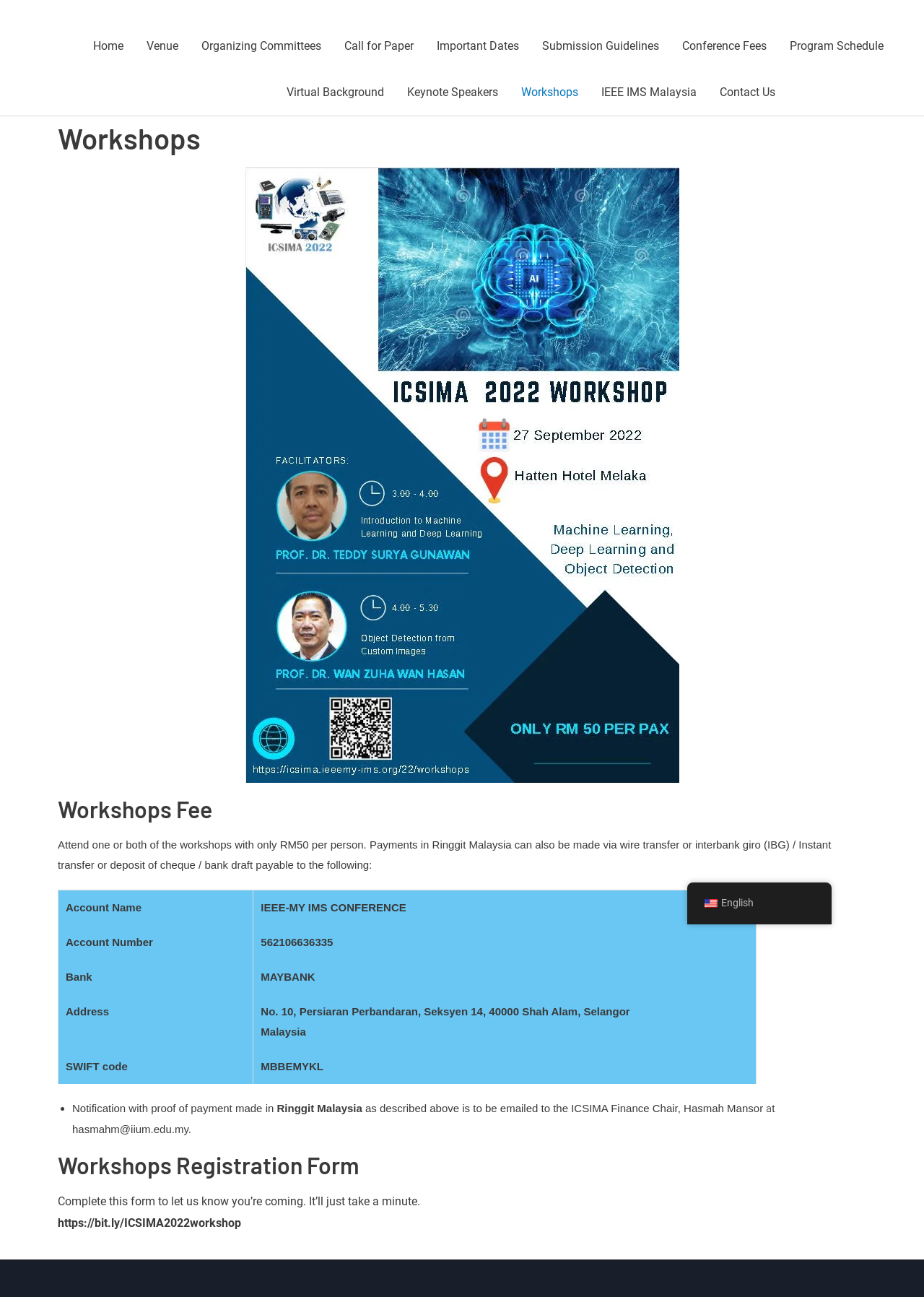Explain the webpage's layout and main content in detail.

The webpage is about the Workshops section of the ICSIMA2022 Conference. At the top, there is a navigation menu with 12 links, including "Home", "Venue", "Organizing Committees", and "Workshops", among others. Below the navigation menu, there is a main section with an article that contains information about the workshops.

The article starts with a heading "Workshops" and provides details about the workshops, including the fee, which is RM50 per person. There is a table below the heading that lists the payment details, including the account name, account number, bank, and address.

Following the table, there is a list of instructions on how to make payments, including emailing the proof of payment to the ICSIMA Finance Chair. The webpage also has a section for the "Workshops Registration Form" with a heading and a brief description. There is a link to complete the registration form, which is "https://bit.ly/ICSIMA2022workshop".

On the top right corner of the webpage, there are social media links, including Facebook, Twitter, and LinkedIn, each with an icon. At the bottom right corner, there is a link to switch the language to English, with a flag icon.